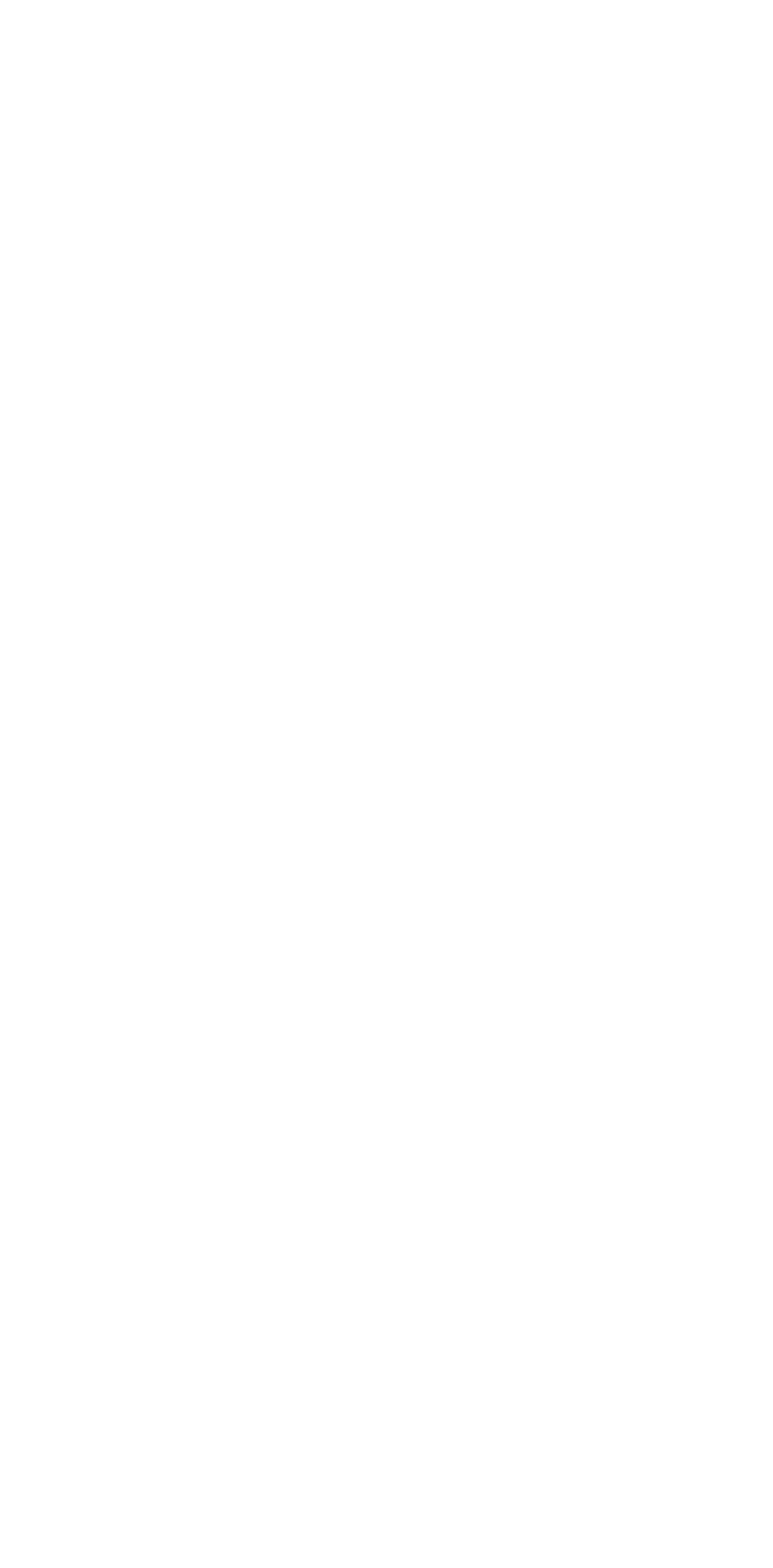Answer the question in one word or a short phrase:
What is the brand of the image at the bottom left?

ALPINESTARS